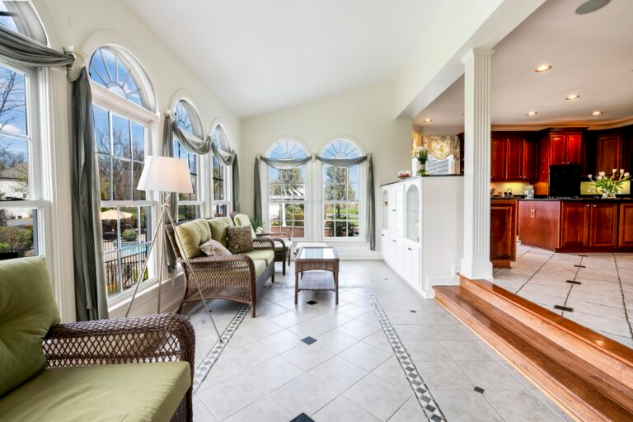Offer an in-depth description of the image.

The image captures a bright and inviting sunroom that seamlessly blends with the adjacent kitchen. Natural light floods the space through large, elegantly arched windows adorned with soft drapery, offering picturesque views of the outdoors. The room features inviting seating, including plush green cushions on a woven wicker sofa and armchair, creating a comfortable spot for relaxation. A sleek, glass-topped coffee table sits at the center, enhancing the room's airy feel. The elegant tile floor, accented with decorative borders, adds a touch of sophistication, while wooden steps lead into the adjoining kitchen area, which boasts rich cabinetry. This harmonious setting is perfect for enjoying serene moments or entertaining guests.